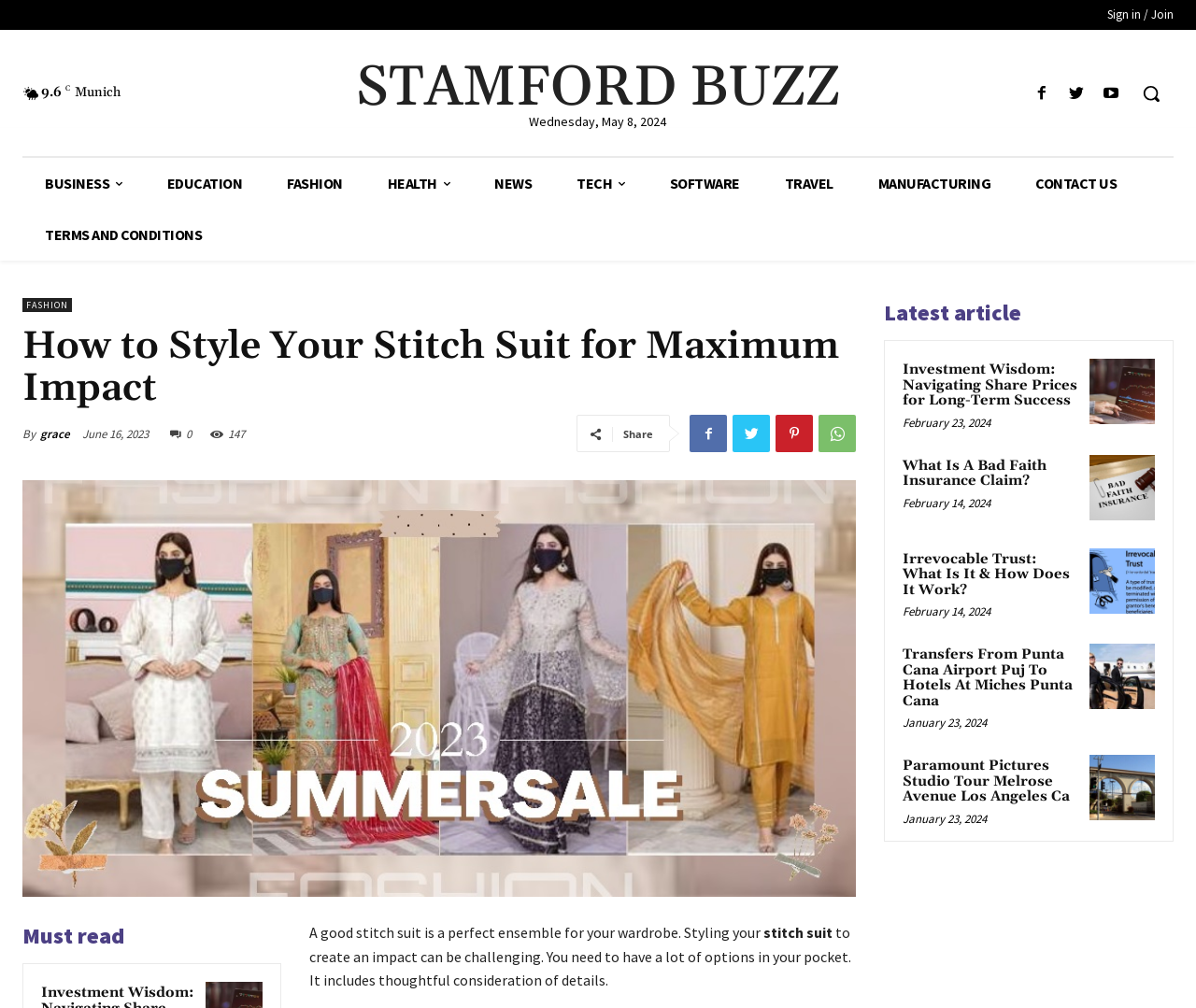Please identify the bounding box coordinates of the clickable element to fulfill the following instruction: "Explore fashion". The coordinates should be four float numbers between 0 and 1, i.e., [left, top, right, bottom].

[0.221, 0.157, 0.305, 0.208]